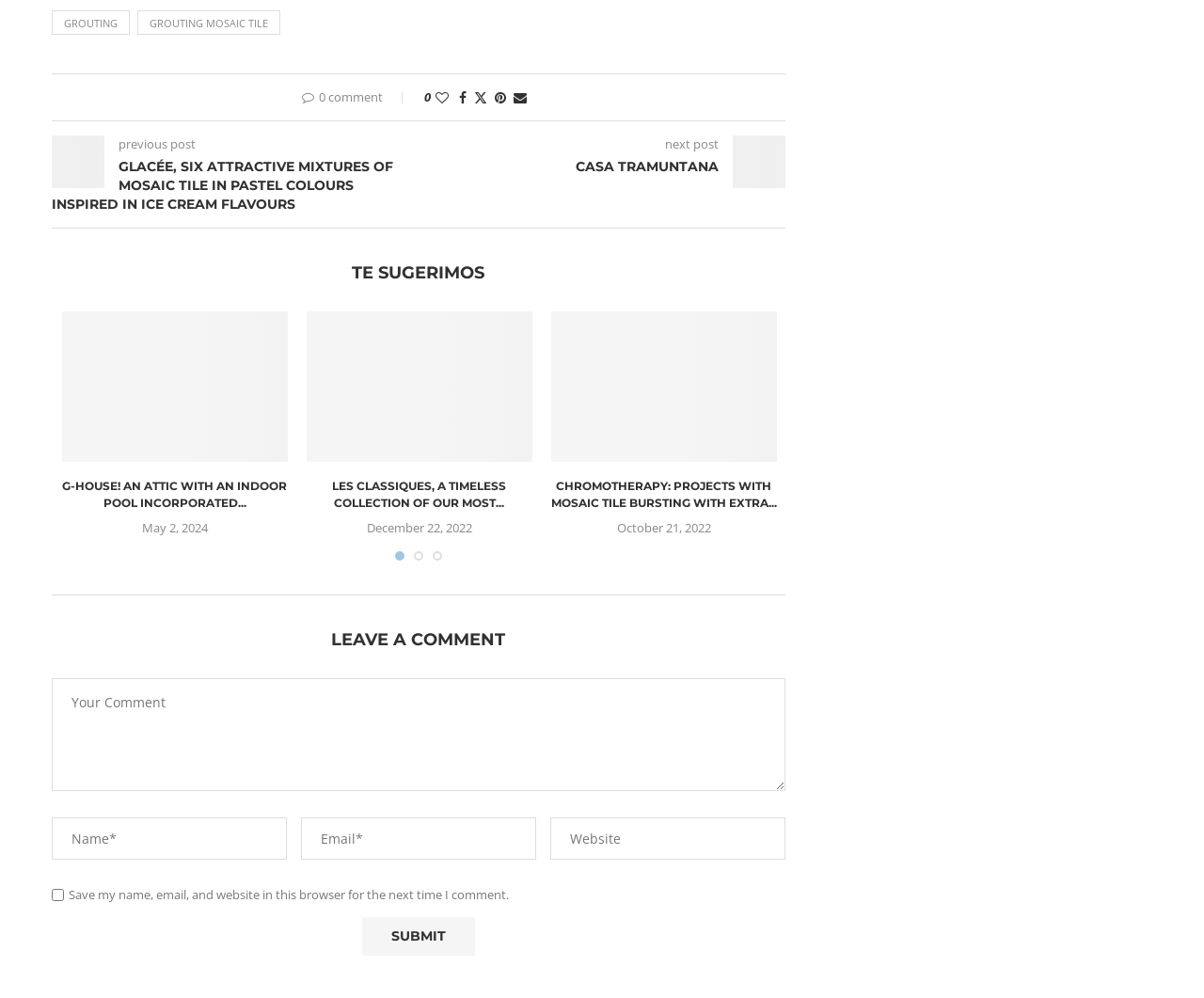How many navigation links are available?
Using the information presented in the image, please offer a detailed response to the question.

I counted the number of navigation links available on the webpage, which are 'previous post' and 'next post'. These links are used to navigate between articles.